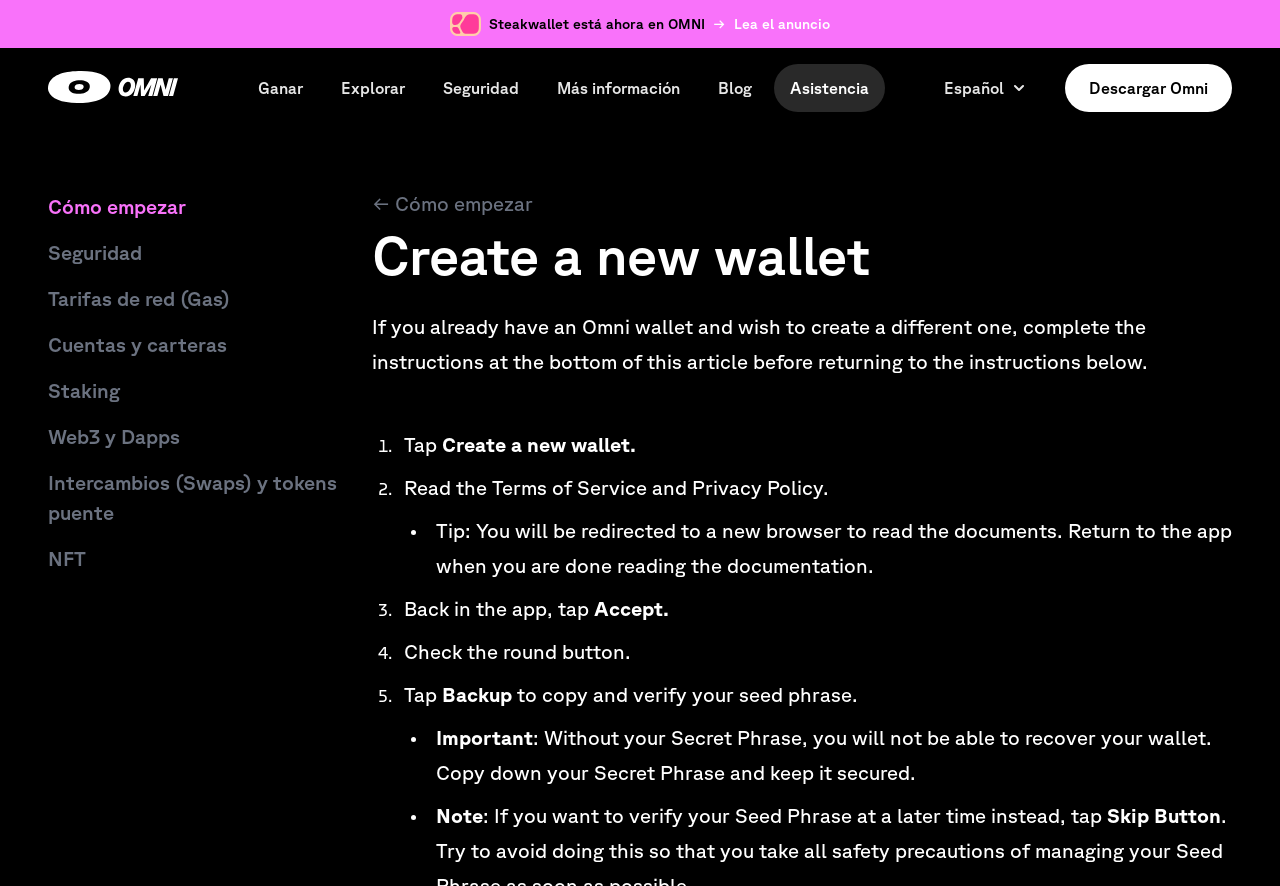What happens if you lose your Secret Phrase?
Identify the answer in the screenshot and reply with a single word or phrase.

You cannot recover your wallet